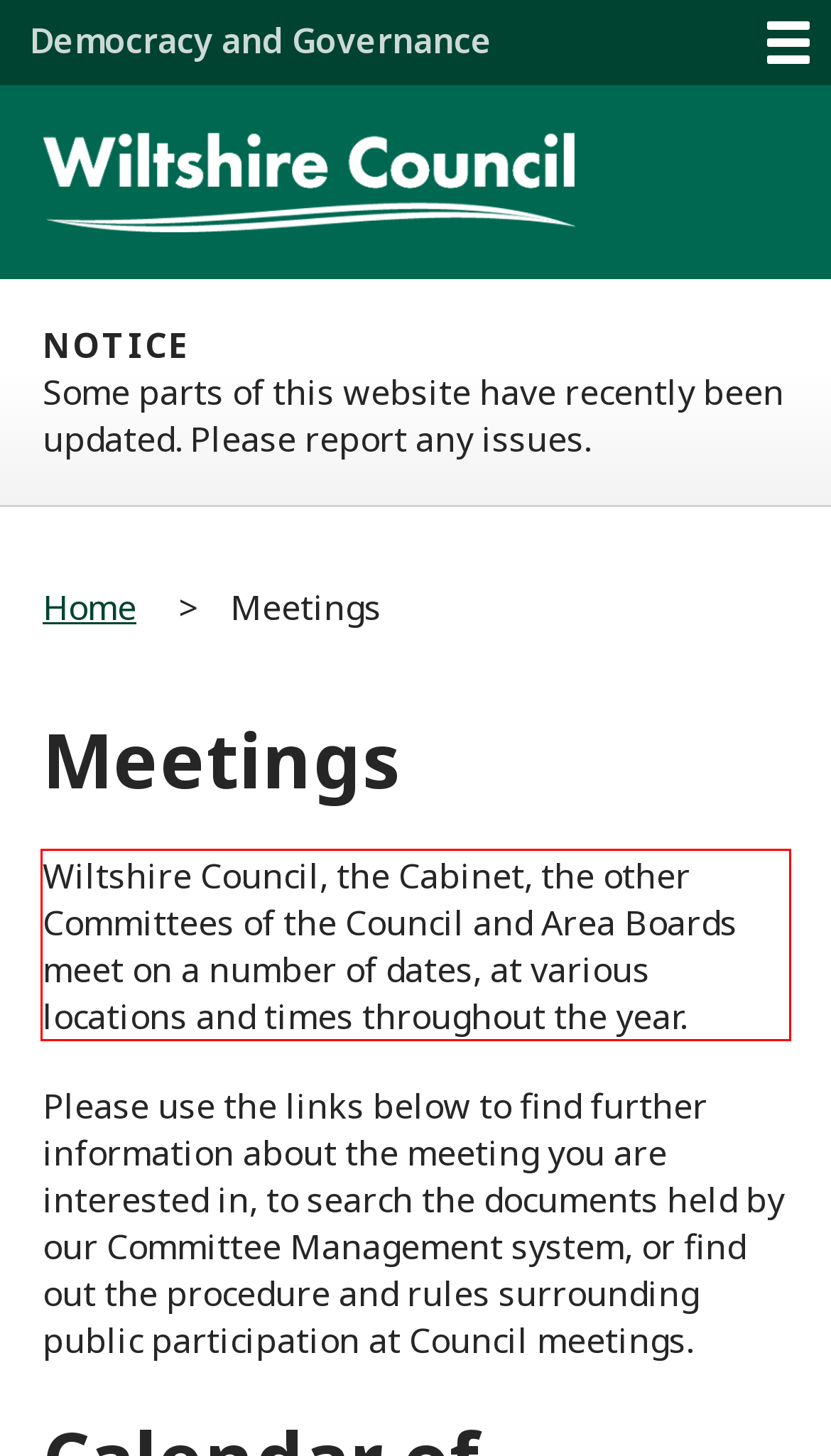Examine the screenshot of the webpage, locate the red bounding box, and perform OCR to extract the text contained within it.

Wiltshire Council, the Cabinet, the other Committees of the Council and Area Boards meet on a number of dates, at various locations and times throughout the year.